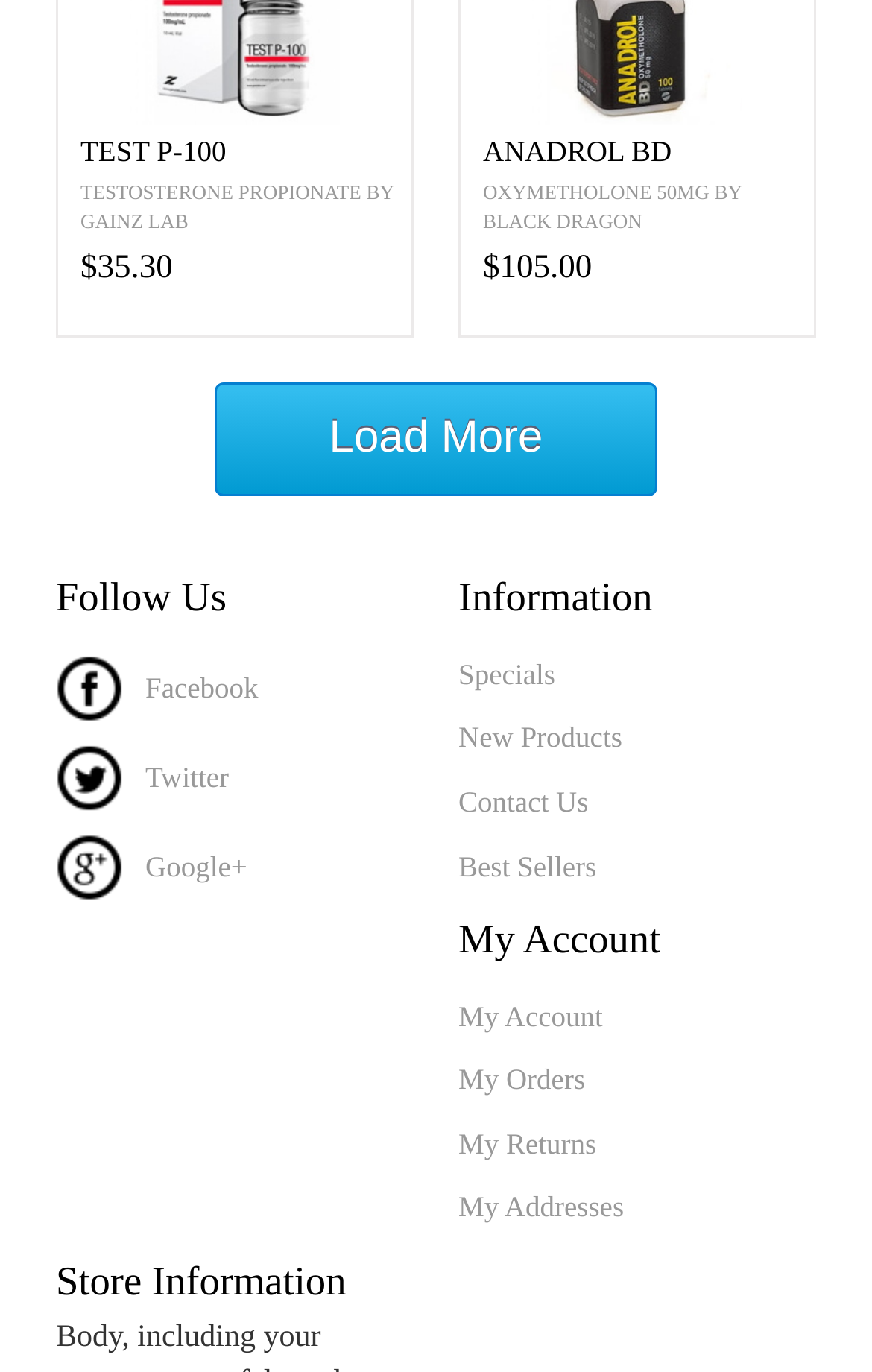Provide the bounding box coordinates of the section that needs to be clicked to accomplish the following instruction: "Load more products."

[0.247, 0.279, 0.753, 0.361]